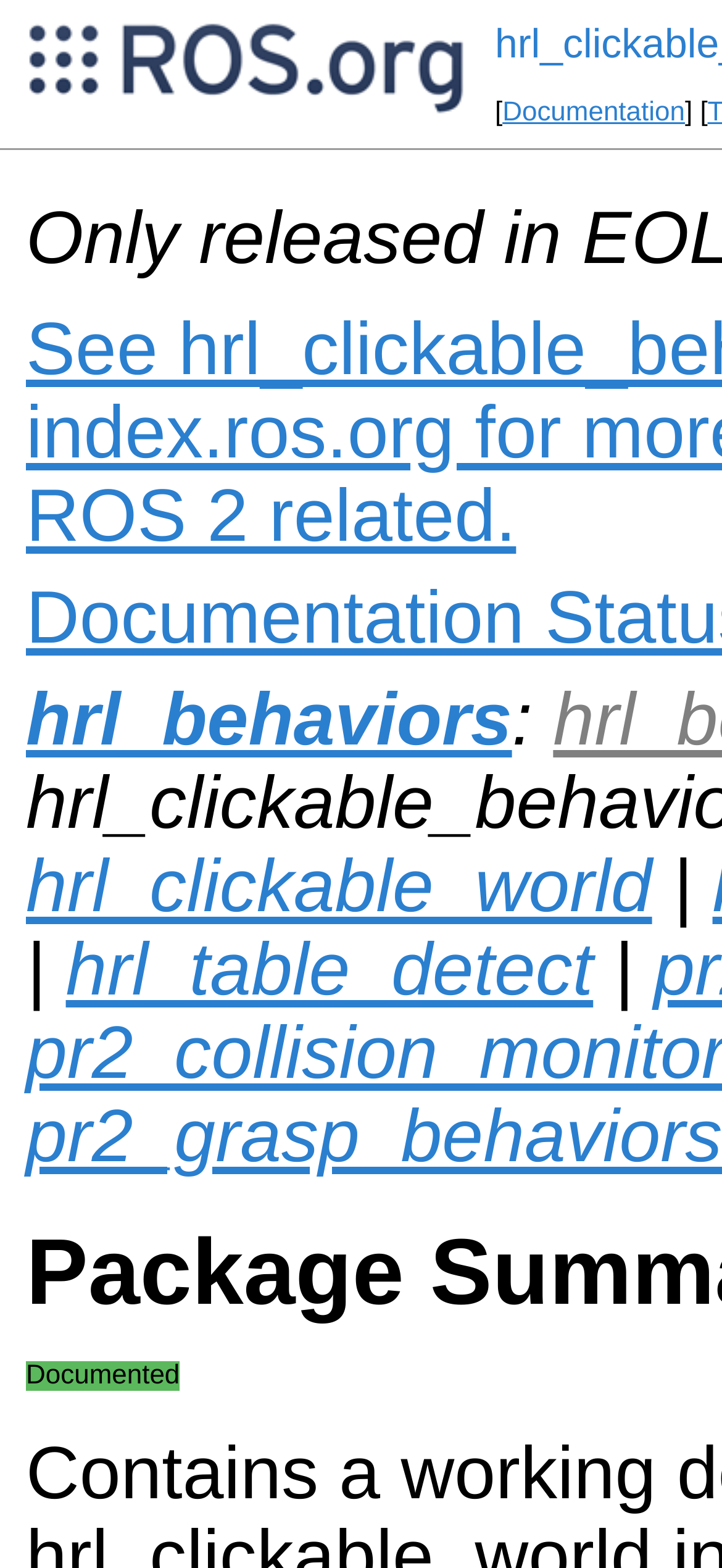Determine the bounding box of the UI element mentioned here: "hrl_behaviors". The coordinates must be in the format [left, top, right, bottom] with values ranging from 0 to 1.

[0.036, 0.433, 0.709, 0.485]